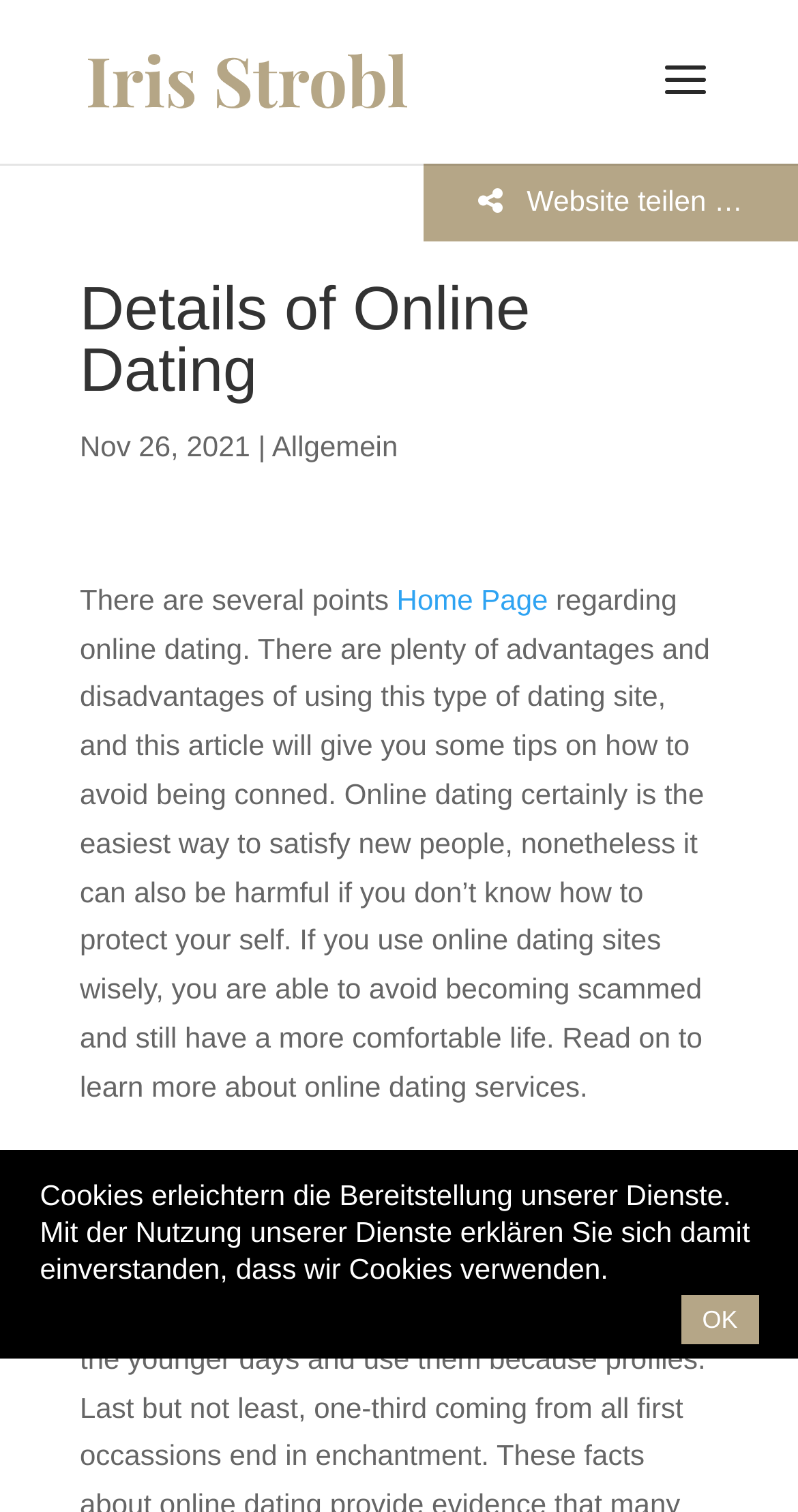Could you please study the image and provide a detailed answer to the question:
Who is the author of the article?

I found the author of the article by looking at the root element which has the text 'Details of Online Dating - Iris Strobl', indicating that Iris Strobl is the author of the article.